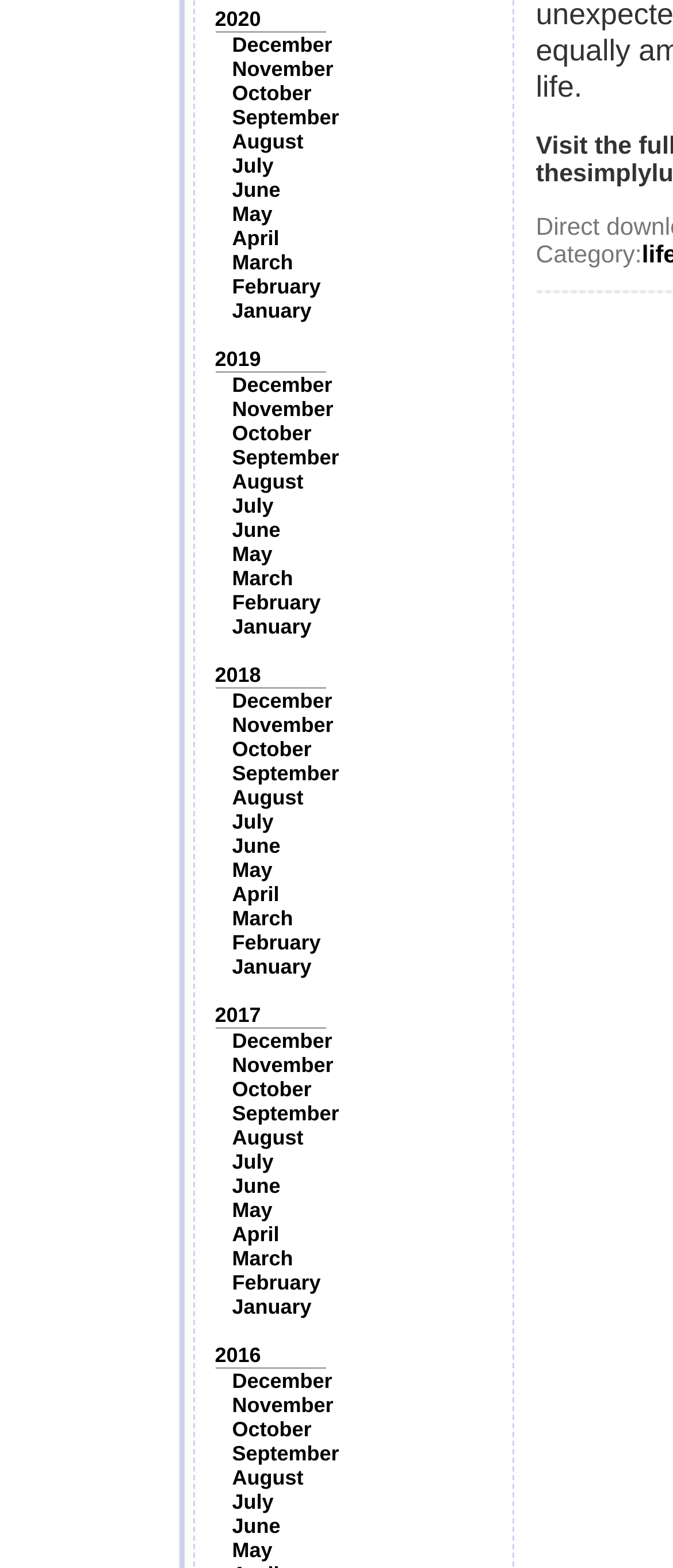Identify the bounding box coordinates for the region of the element that should be clicked to carry out the instruction: "Browse May 2016". The bounding box coordinates should be four float numbers between 0 and 1, i.e., [left, top, right, bottom].

[0.345, 0.981, 0.405, 0.996]